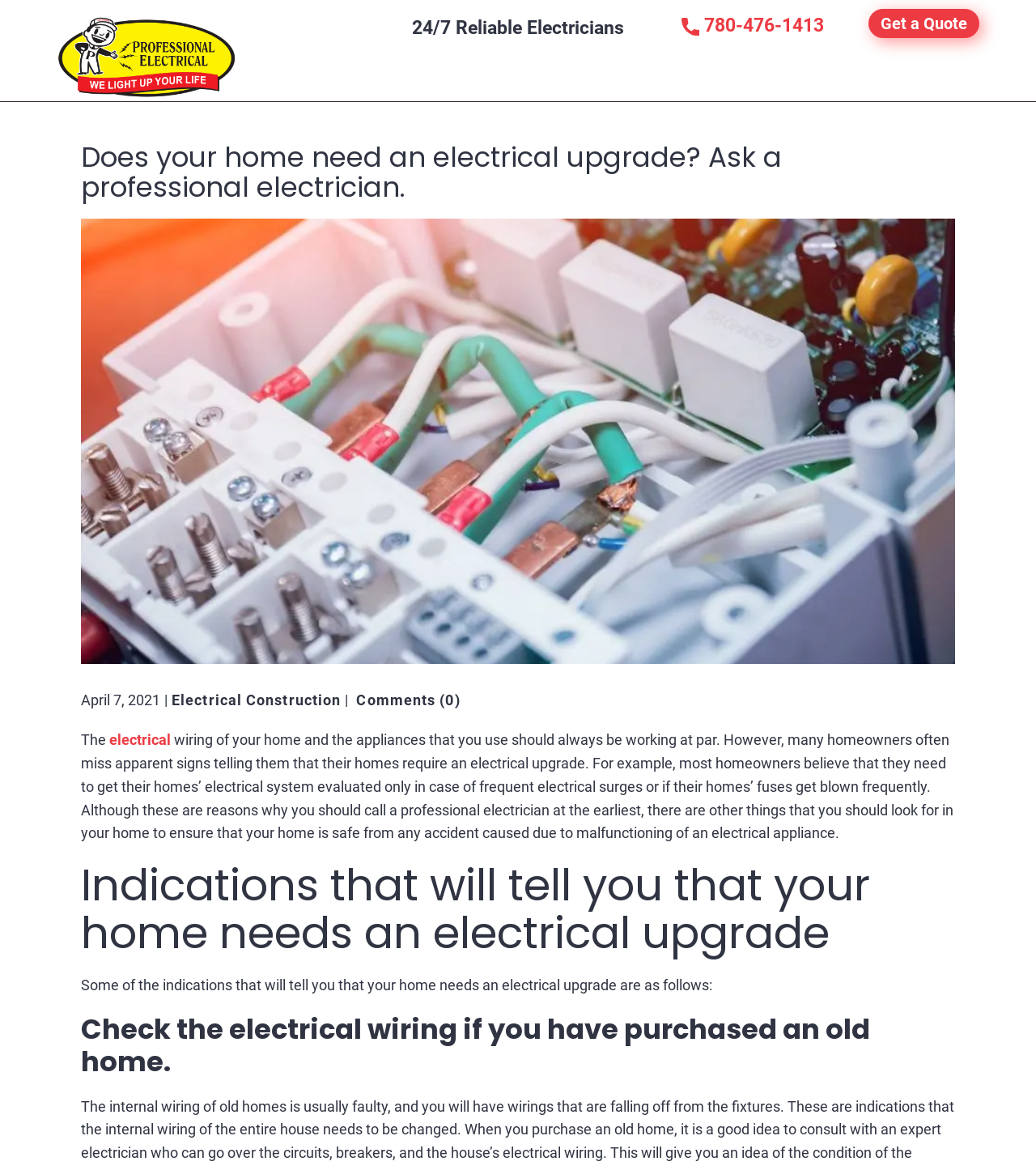Please specify the bounding box coordinates of the clickable region necessary for completing the following instruction: "Visit the 'Home' page". The coordinates must consist of four float numbers between 0 and 1, i.e., [left, top, right, bottom].

[0.241, 0.052, 0.304, 0.081]